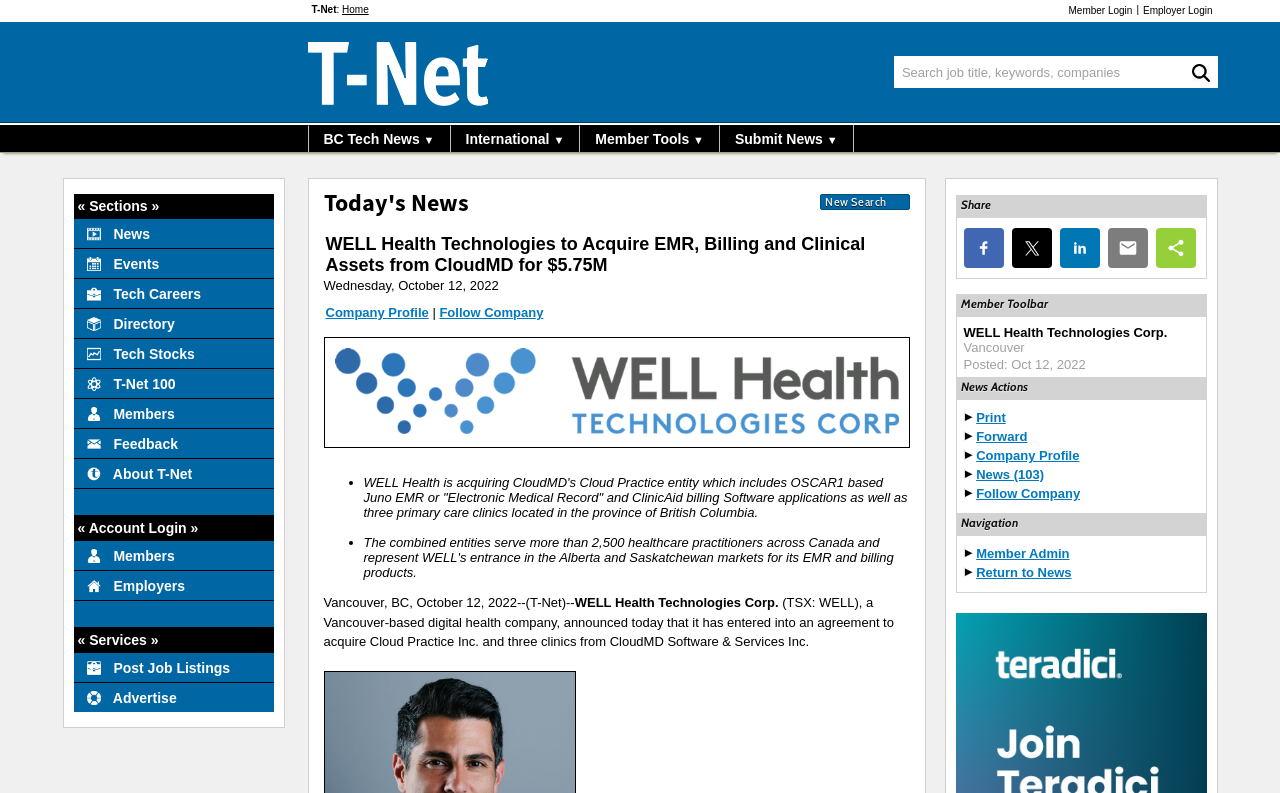Based on the element description: "Directory", identify the UI element and provide its bounding box coordinates. Use four float numbers between 0 and 1, [left, top, right, bottom].

[0.057, 0.388, 0.214, 0.426]